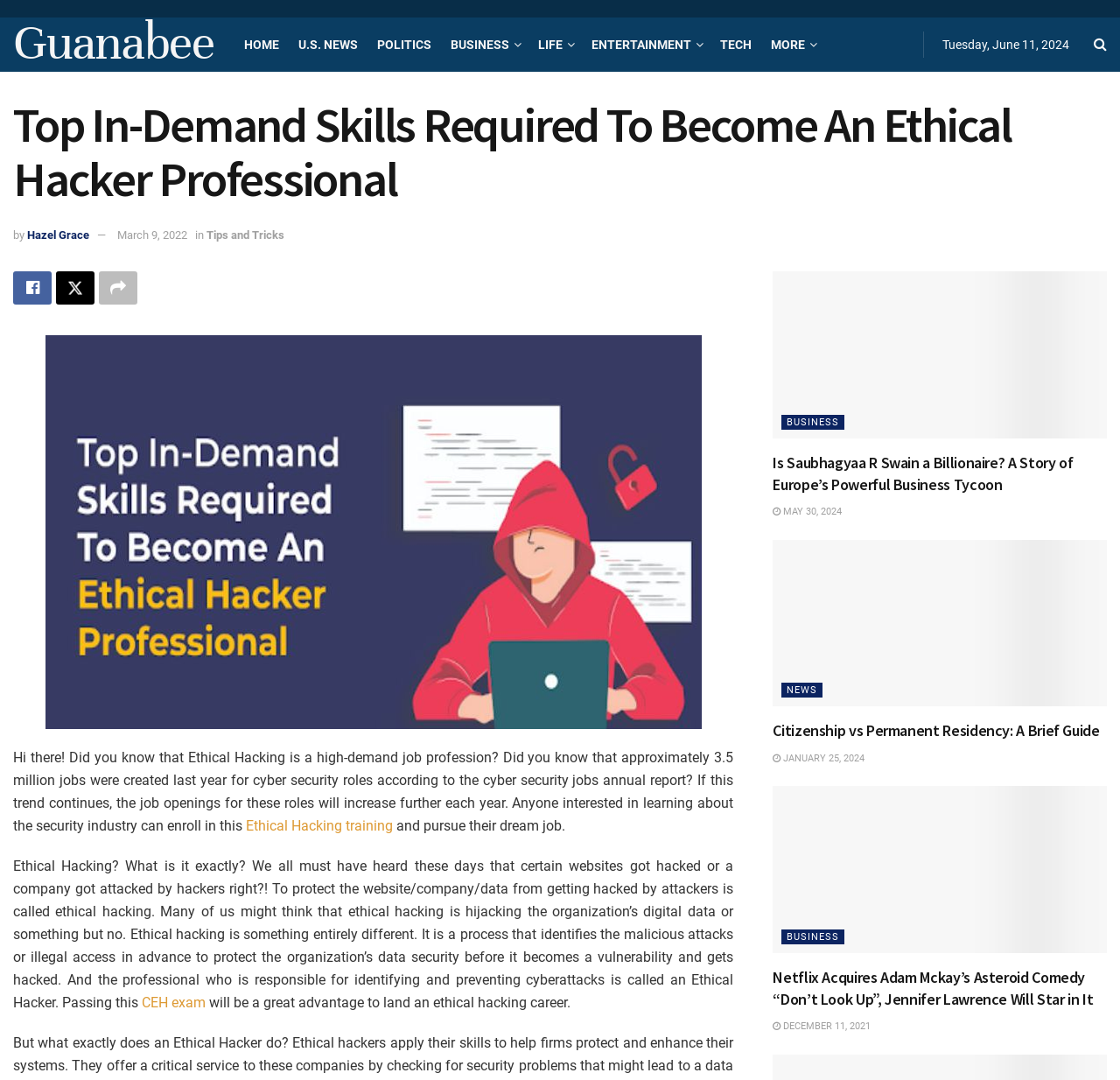Find the coordinates for the bounding box of the element with this description: "May 30, 2024".

[0.69, 0.469, 0.752, 0.479]